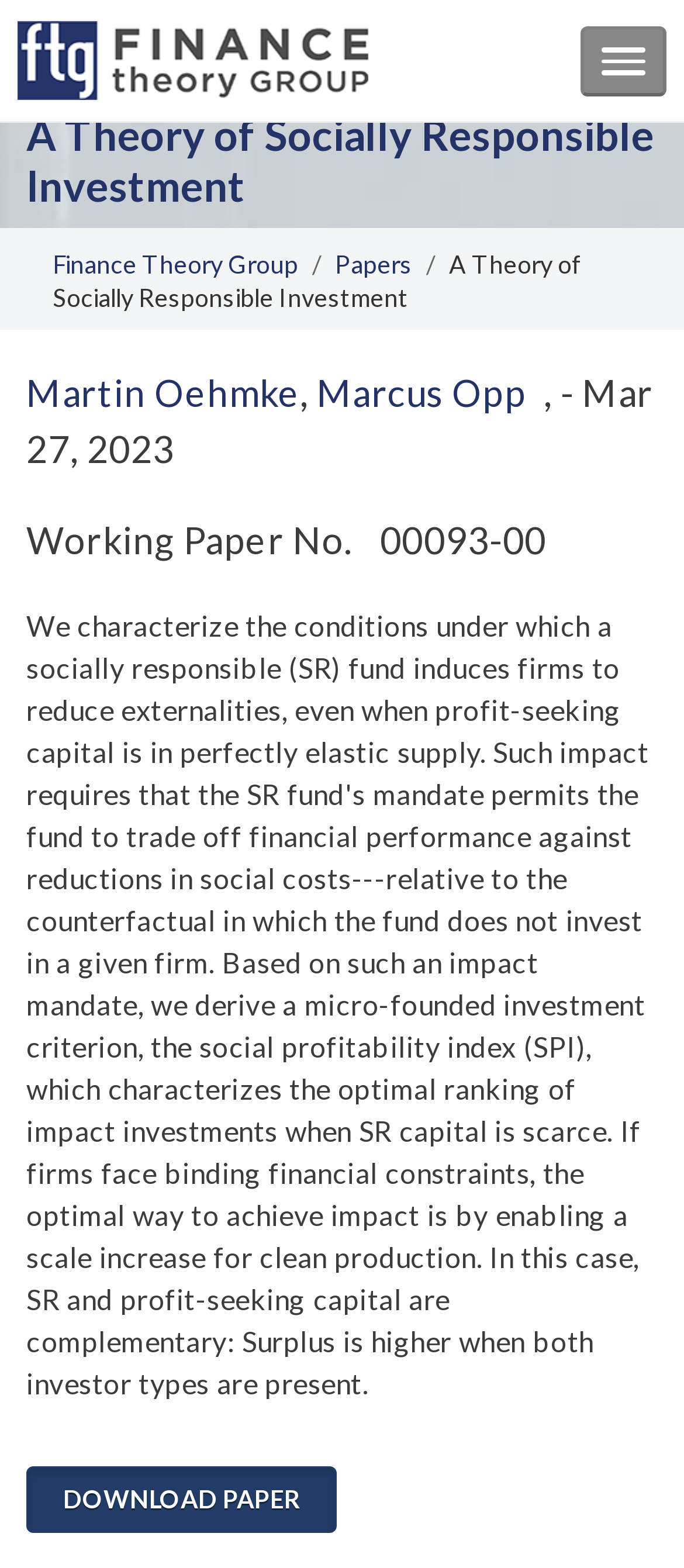Provide the bounding box coordinates for the UI element described in this sentence: "parent_node: Toggle navigation". The coordinates should be four float values between 0 and 1, i.e., [left, top, right, bottom].

[0.026, 0.013, 0.538, 0.064]